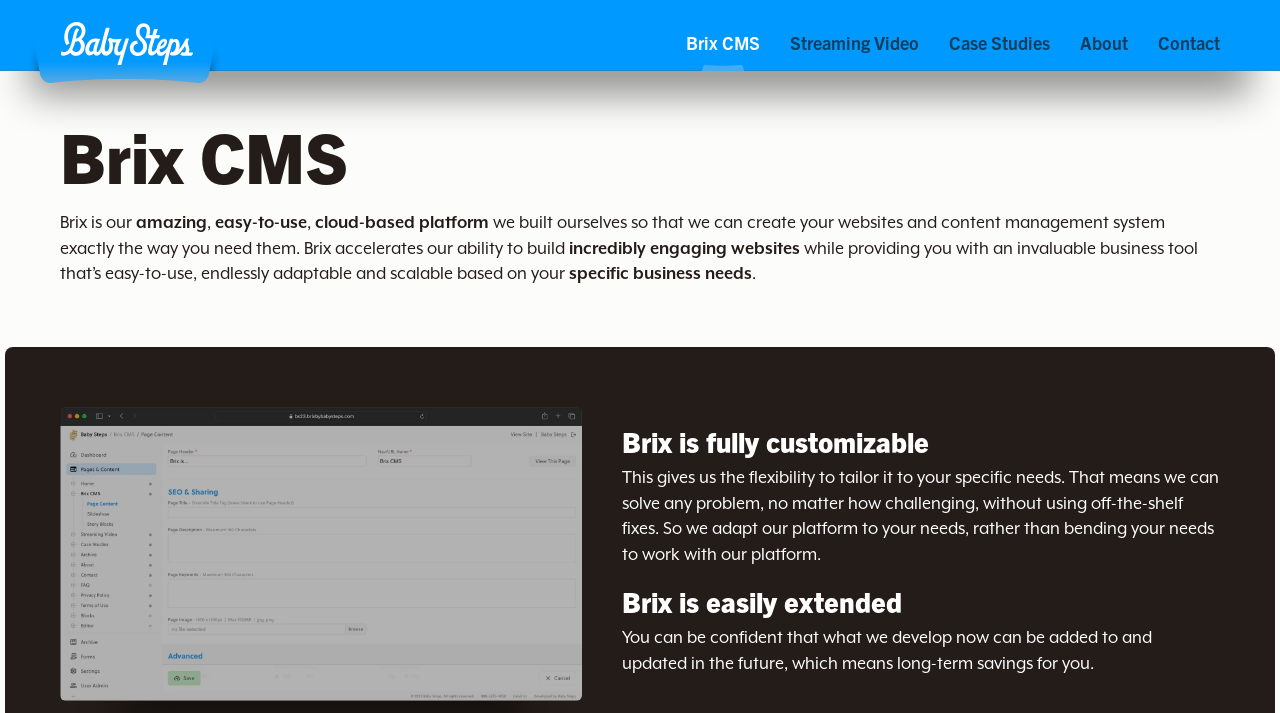Please provide a detailed answer to the question below based on the screenshot: 
Is Brix a cloud-based platform?

The webpage content explicitly states that Brix is a cloud-based platform, which is mentioned in the main content of the webpage.